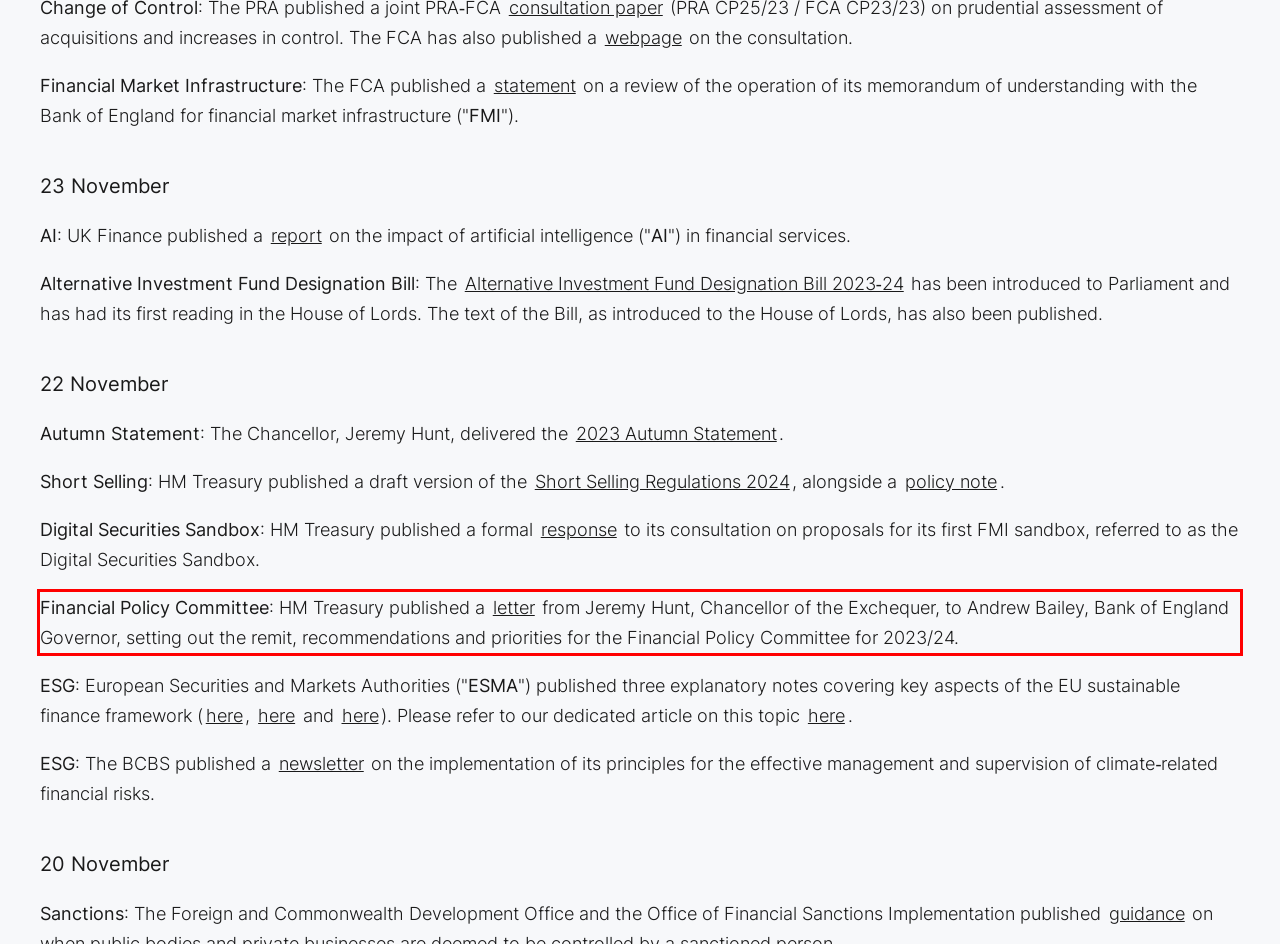Analyze the webpage screenshot and use OCR to recognize the text content in the red bounding box.

Financial Policy Committee: HM Treasury published a letter from Jeremy Hunt, Chancellor of the Exchequer, to Andrew Bailey, Bank of England Governor, setting out the remit, recommendations and priorities for the Financial Policy Committee for 2023/24.